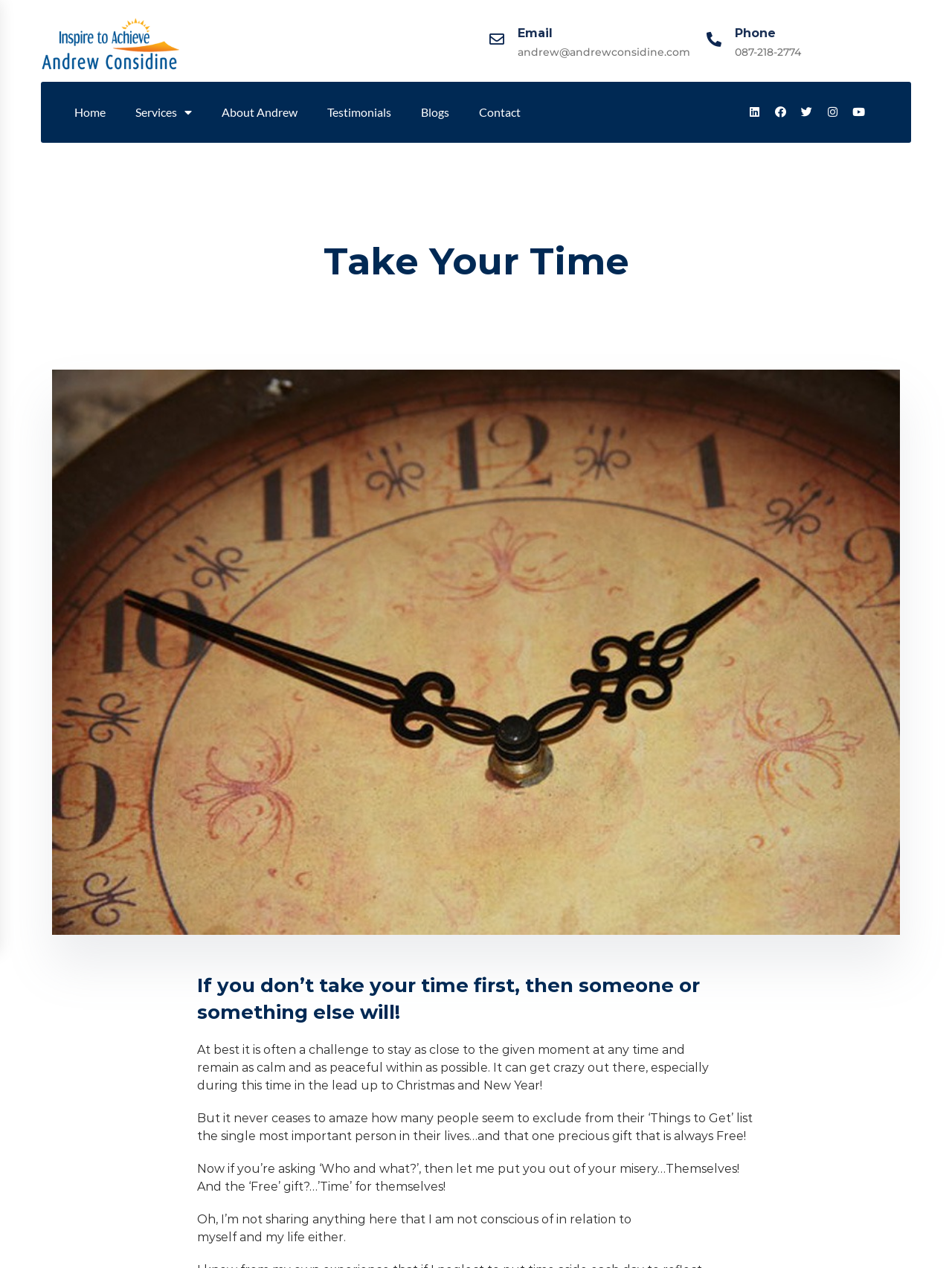Provide a short answer using a single word or phrase for the following question: 
What is the 'free' gift mentioned in the text?

Time for themselves